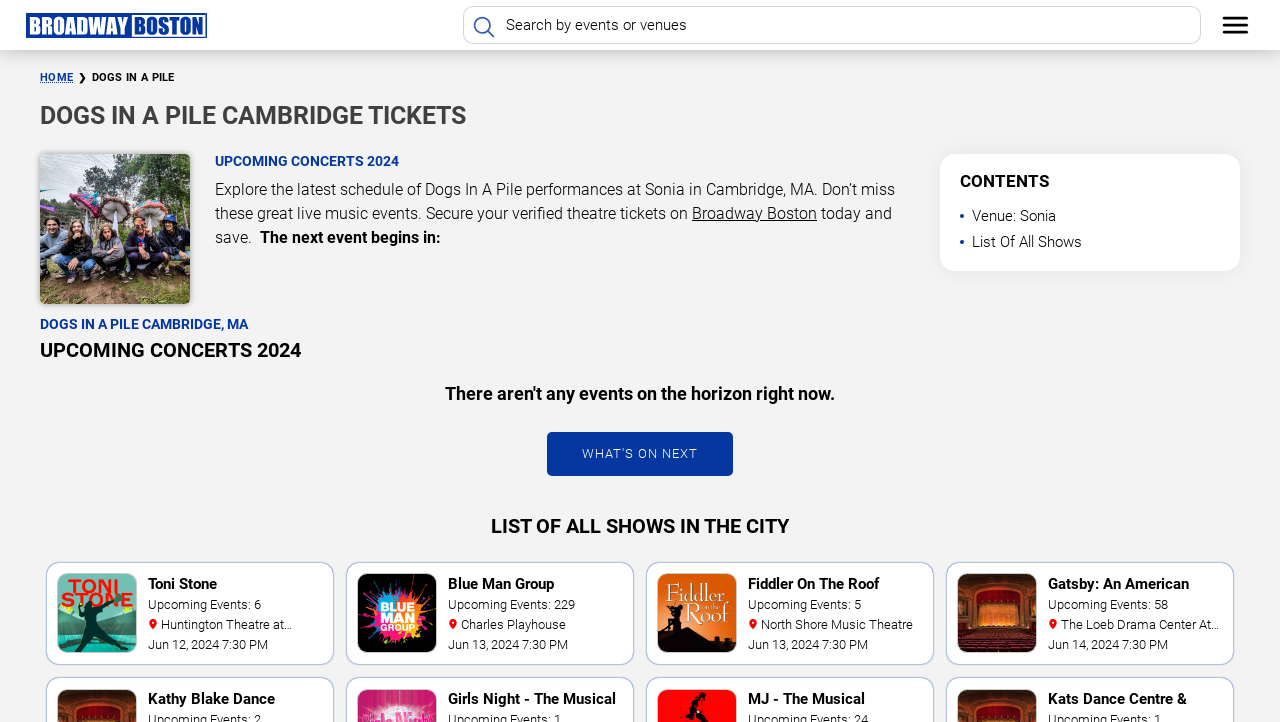Analyze the image and answer the question with as much detail as possible: 
What is the name of the musical?

The name of the musical can be found in the heading 'DOGS IN A PILE CAMBRIDGE TICKETS' and also in the image description 'Dogs In A Pile'.